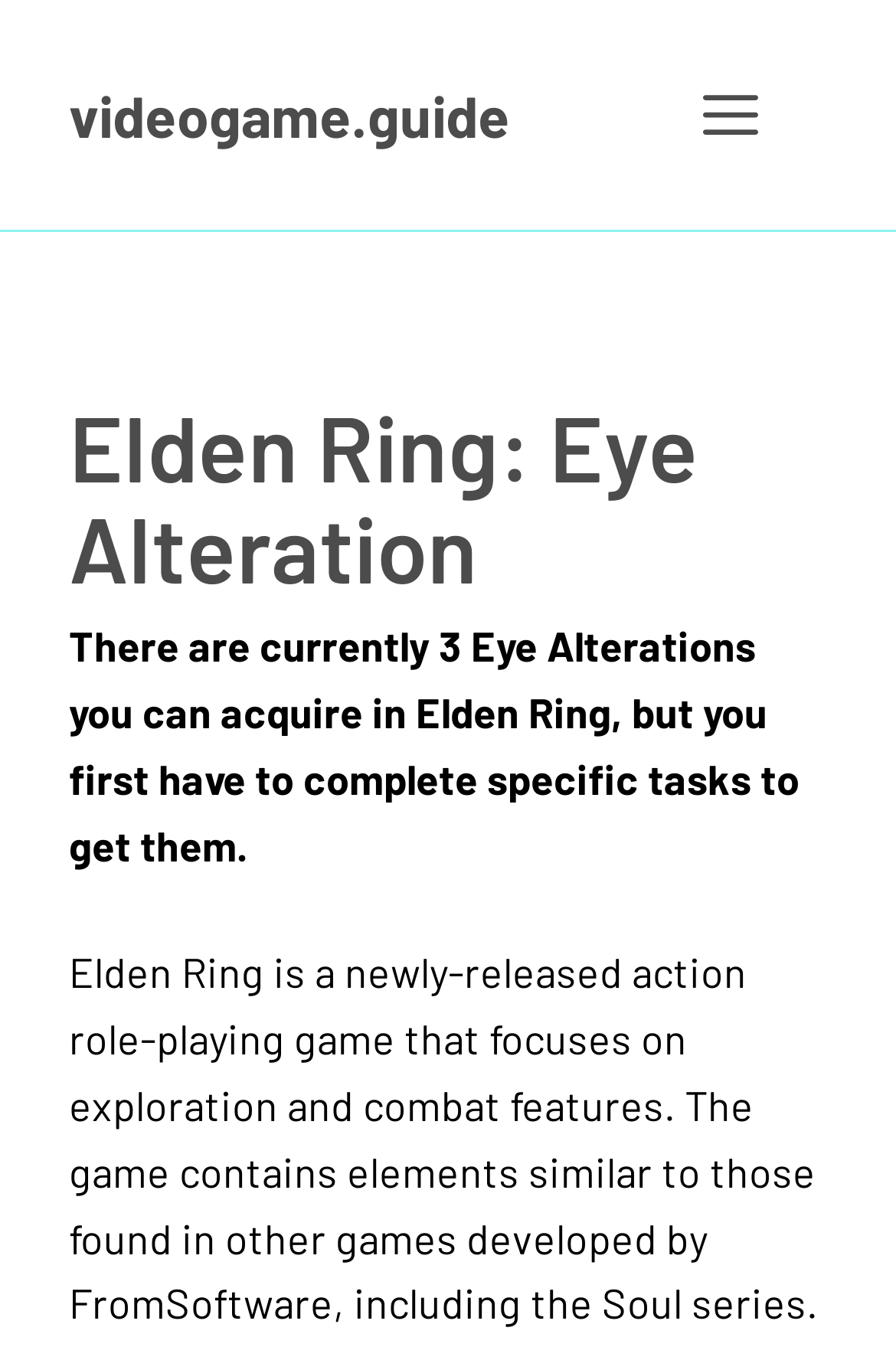What is required to acquire Eye Alterations in Elden Ring?
Kindly give a detailed and elaborate answer to the question.

According to the StaticText element, 'you first have to complete specific tasks to get them' in order to acquire Eye Alterations in Elden Ring.